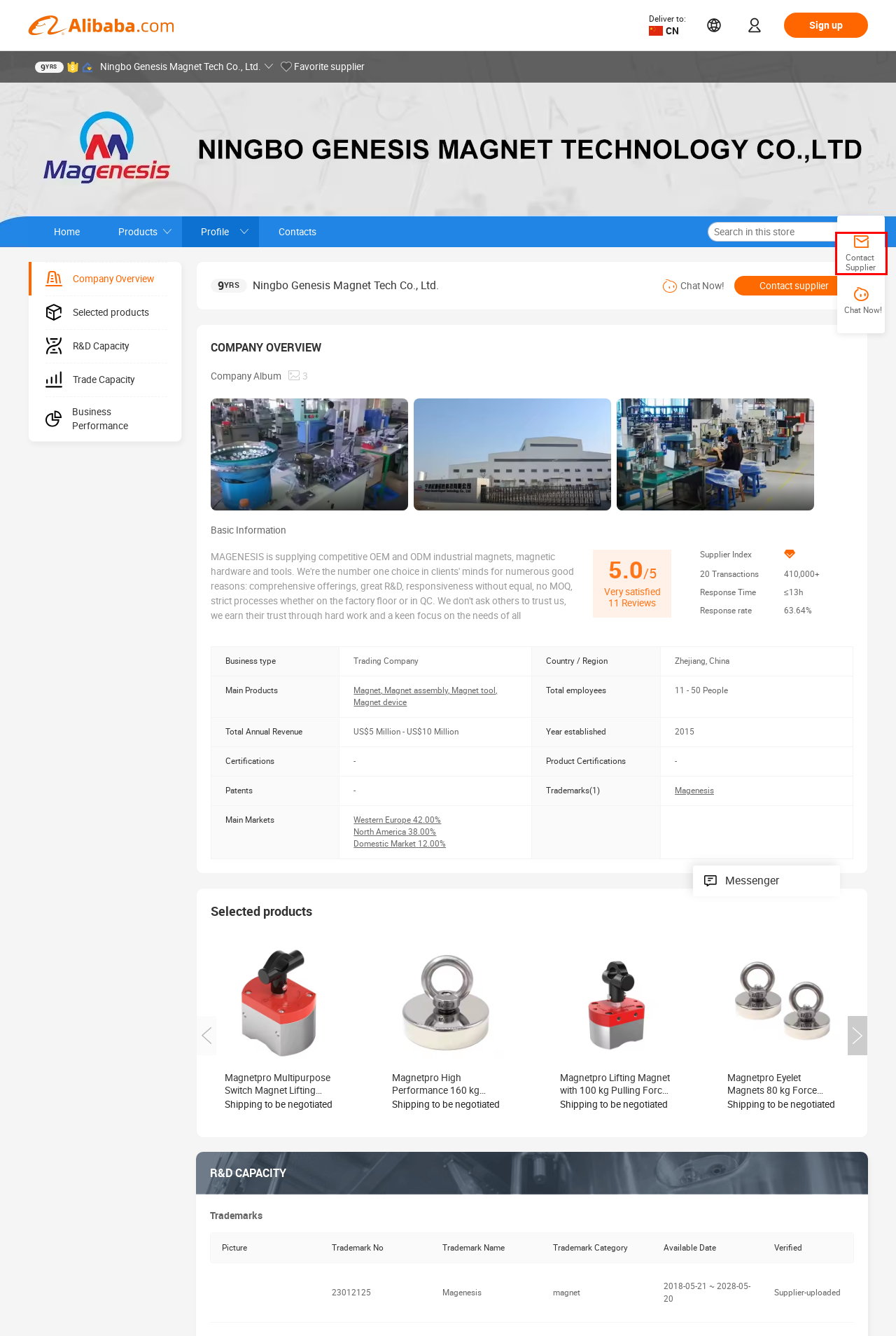You are presented with a screenshot of a webpage containing a red bounding box around an element. Determine which webpage description best describes the new webpage after clicking on the highlighted element. Here are the candidates:
A. Alibaba Manufacturer Directory - Suppliers, Manufacturers, Exporters & Importers
B. Alibaba.com Rules Center
C. ESG - Alibaba Group
D. about alibaba.com
E. ‎Alibaba.com on the App Store
F. Supplier APP Download
G. The Official Alibaba.com Info Site - Alibaba.com Reads
H. Trade Assurance protects your Alibaba.com orders

A